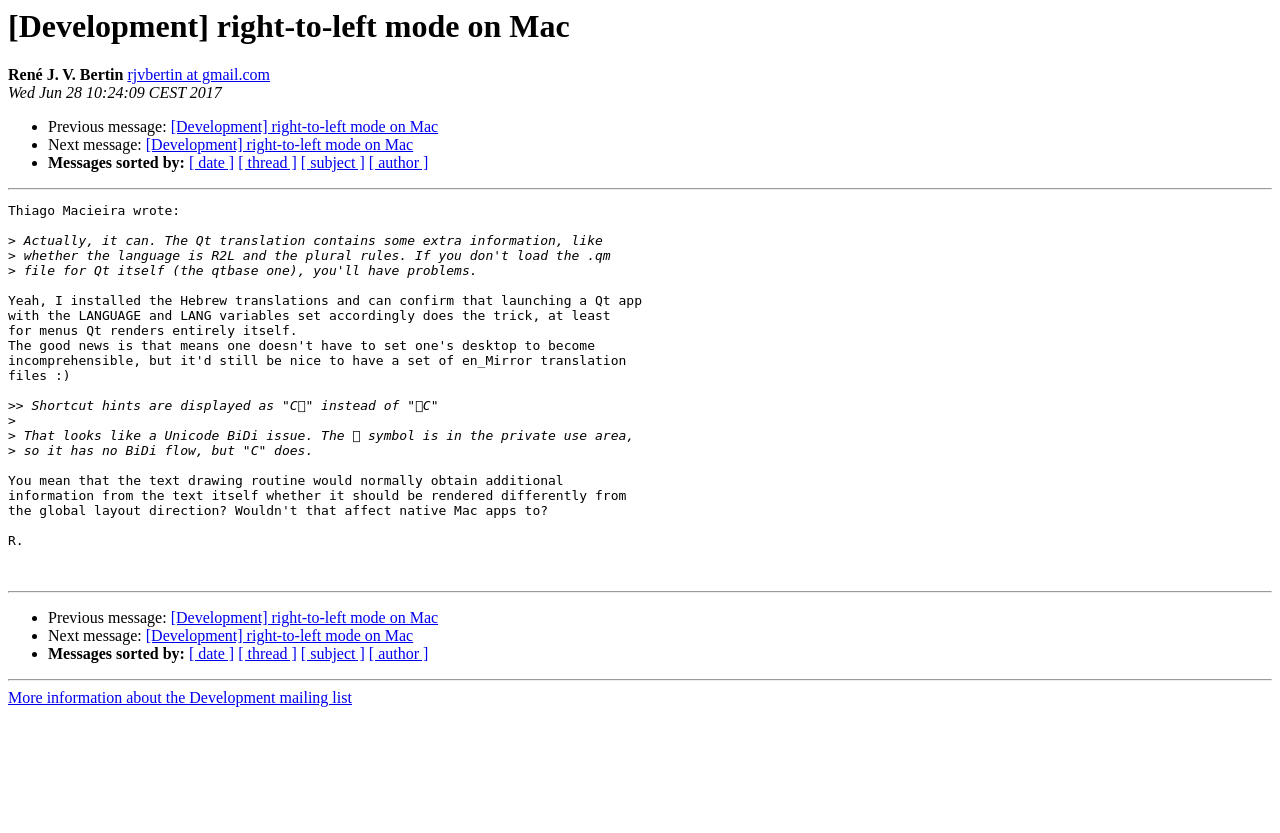Given the element description: "[Development] right-to-left mode on Mac", predict the bounding box coordinates of this UI element. The coordinates must be four float numbers between 0 and 1, given as [left, top, right, bottom].

[0.114, 0.164, 0.323, 0.184]